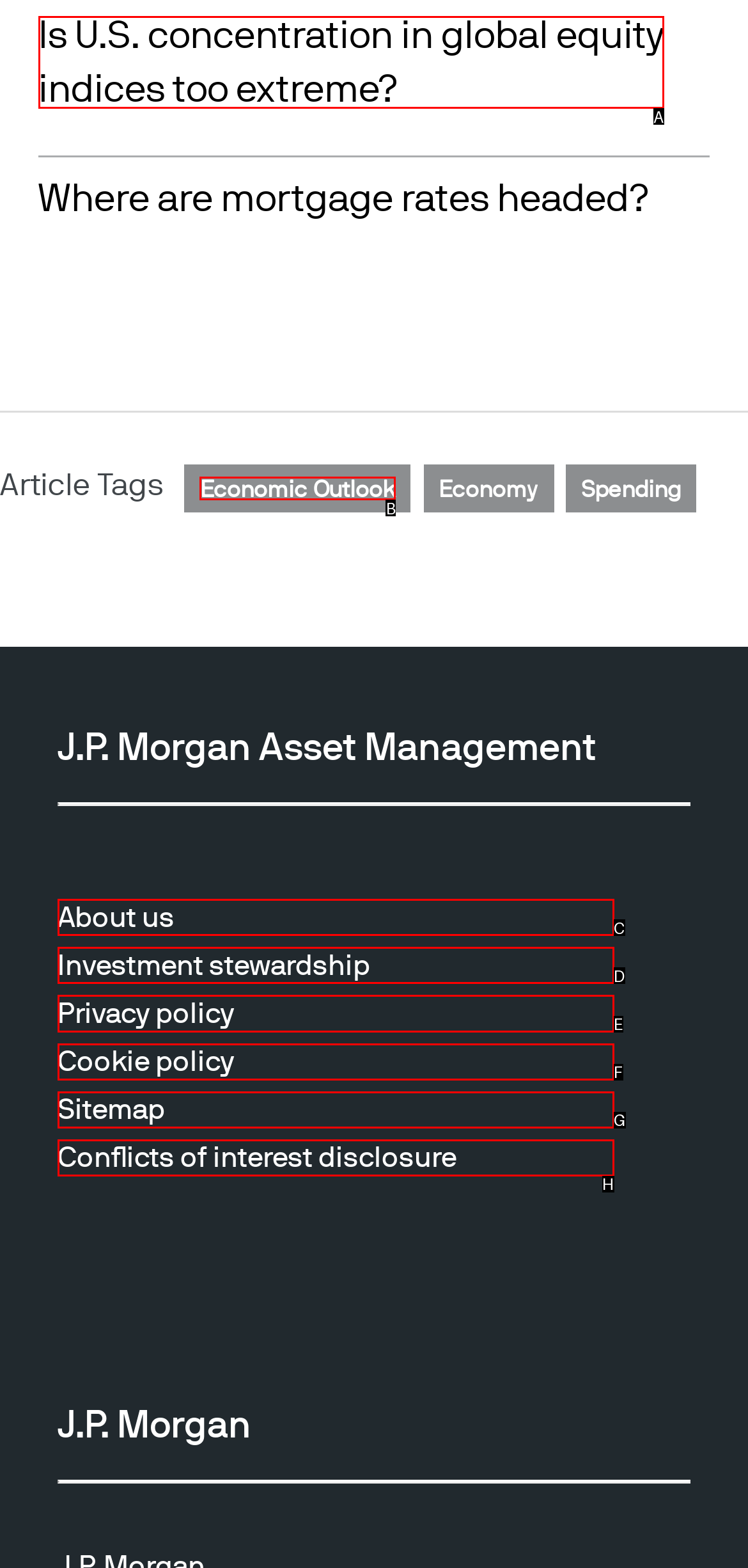Identify the HTML element to select in order to accomplish the following task: Explore Economic Outlook
Reply with the letter of the chosen option from the given choices directly.

B